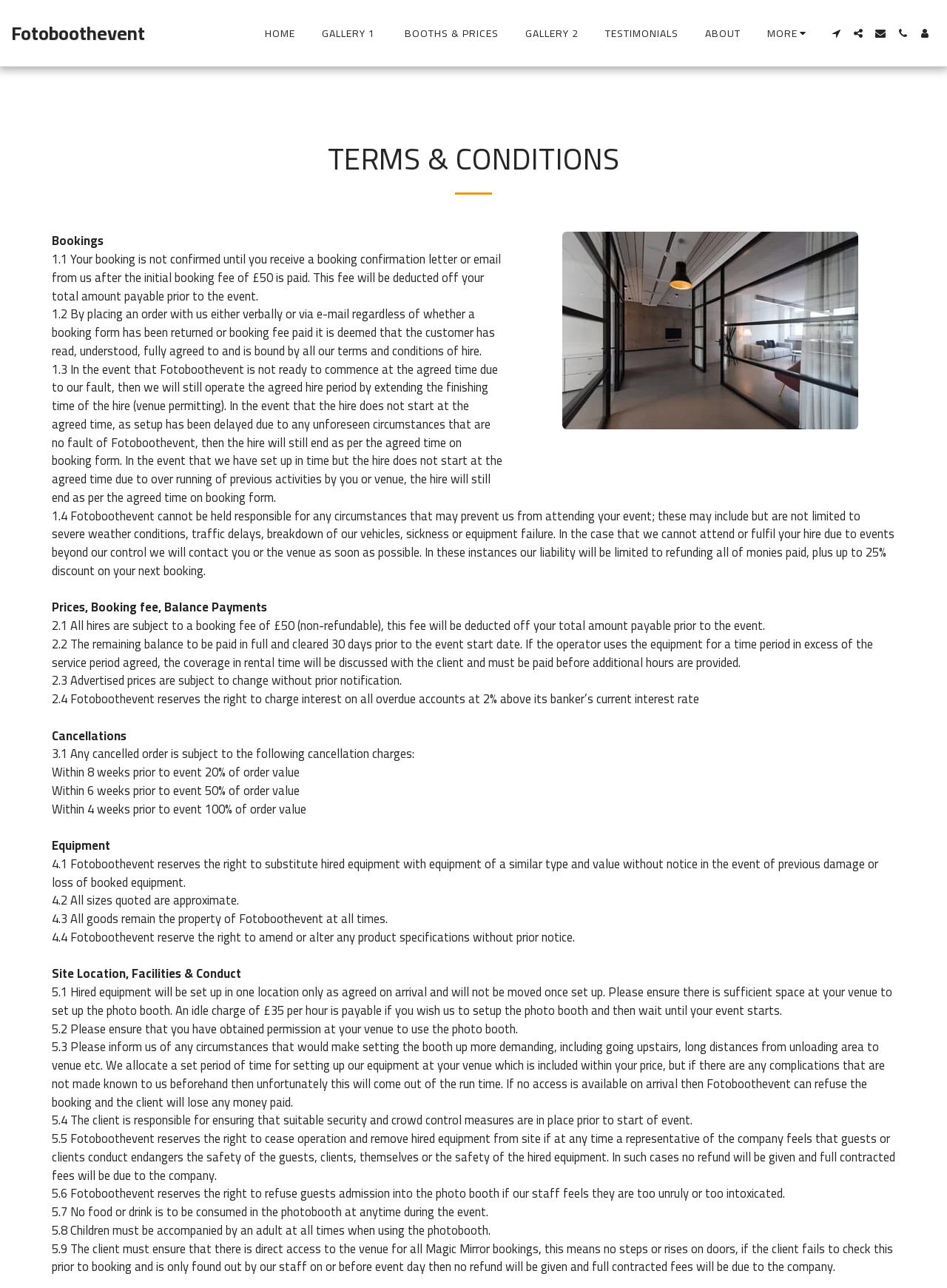Locate the coordinates of the bounding box for the clickable region that fulfills this instruction: "Click BOOTHS & PRICES".

[0.412, 0.018, 0.538, 0.034]